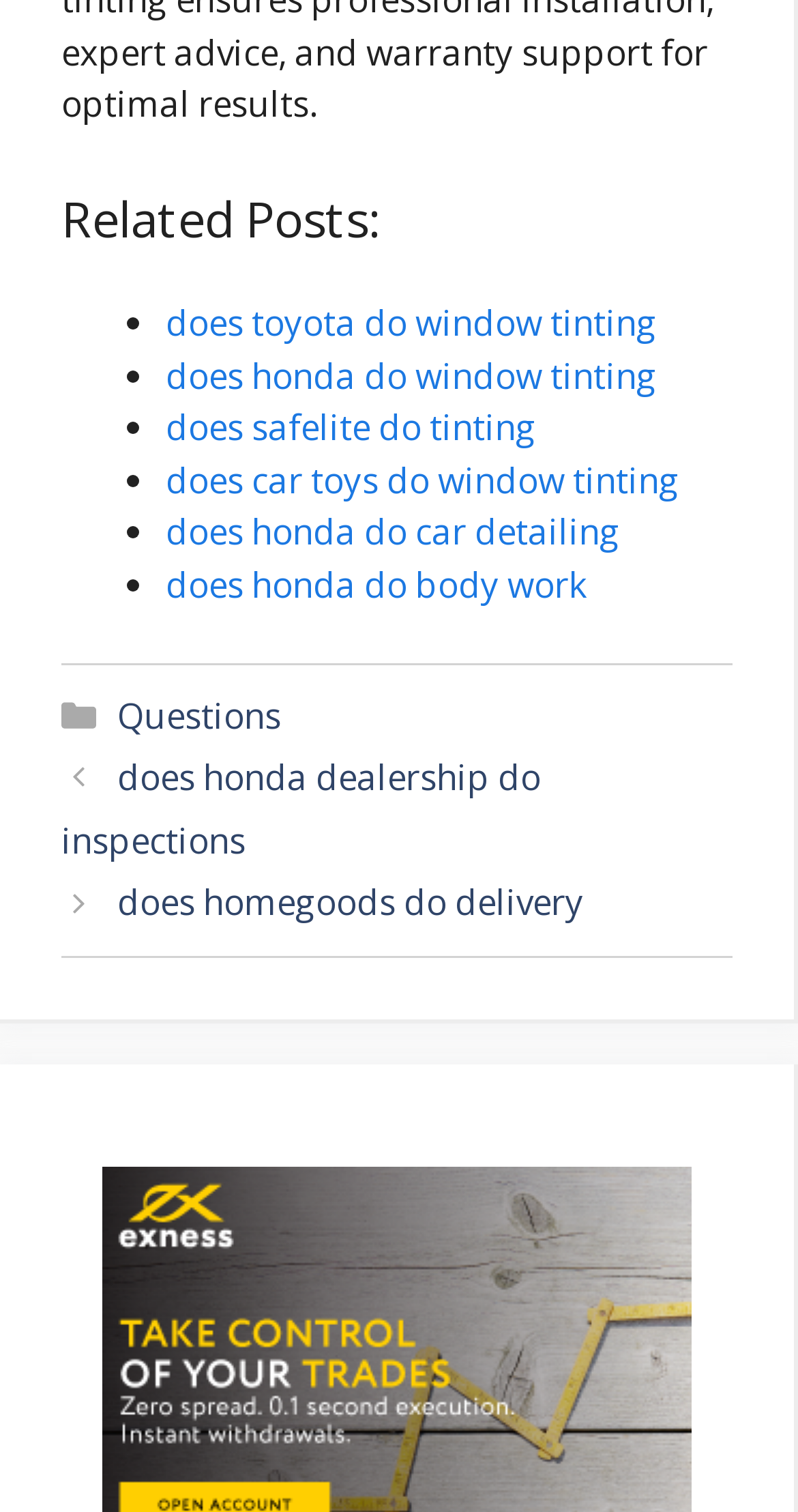Please provide a brief answer to the following inquiry using a single word or phrase:
What is the category of the post 'does honda do car detailing'?

Questions